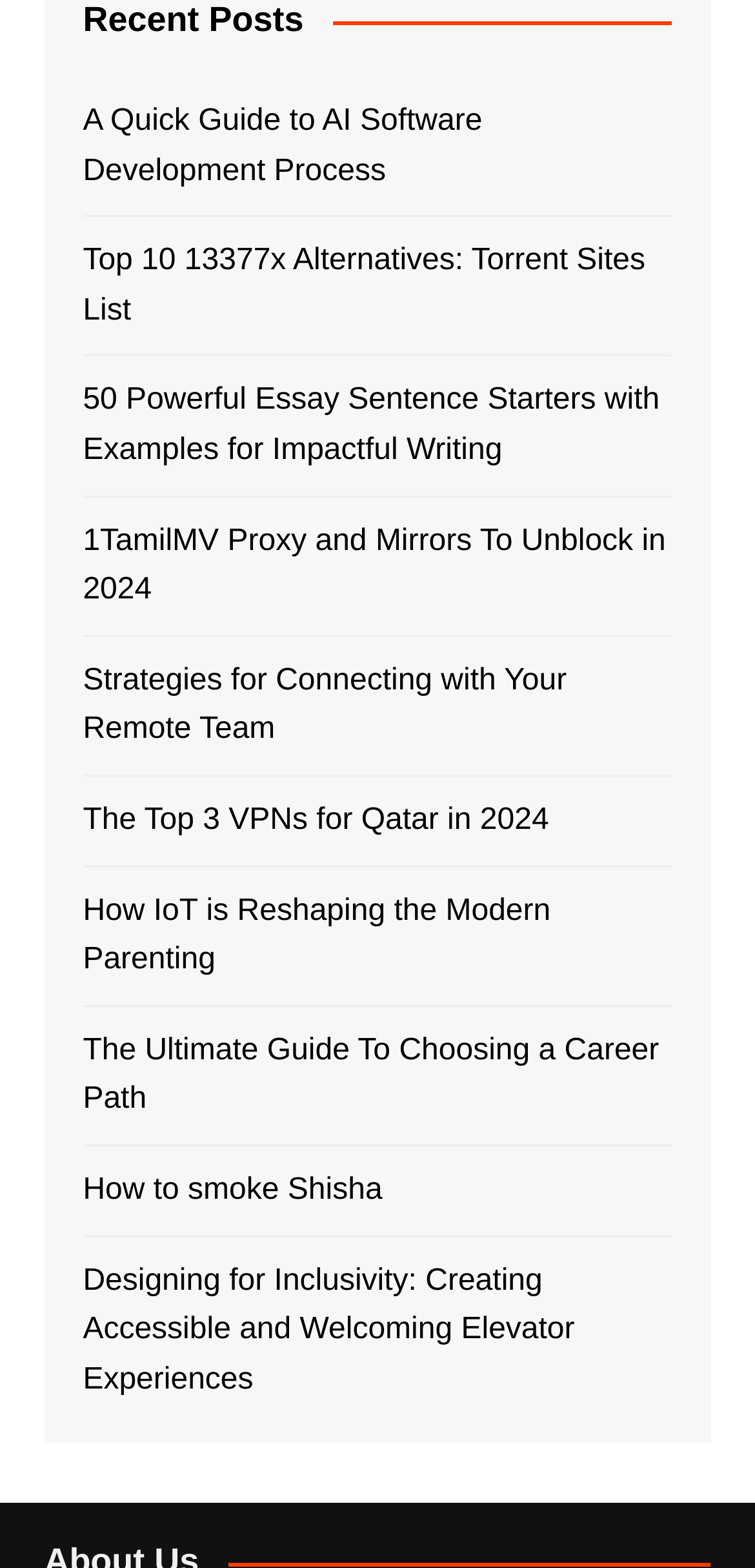What type of content is on this webpage?
Based on the screenshot, provide a one-word or short-phrase response.

Articles